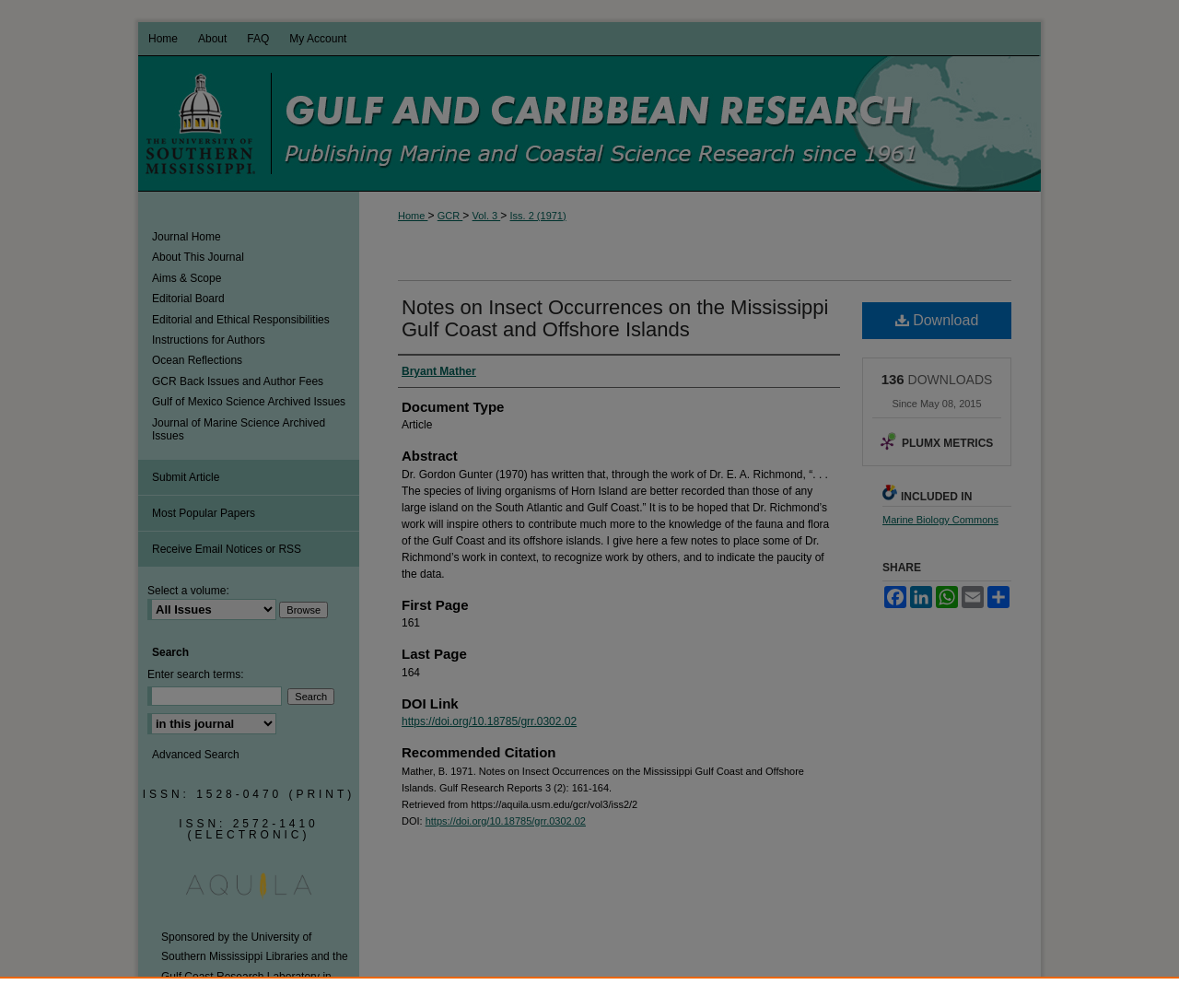Could you determine the bounding box coordinates of the clickable element to complete the instruction: "Click the 'Home' link"? Provide the coordinates as four float numbers between 0 and 1, i.e., [left, top, right, bottom].

[0.117, 0.022, 0.159, 0.055]